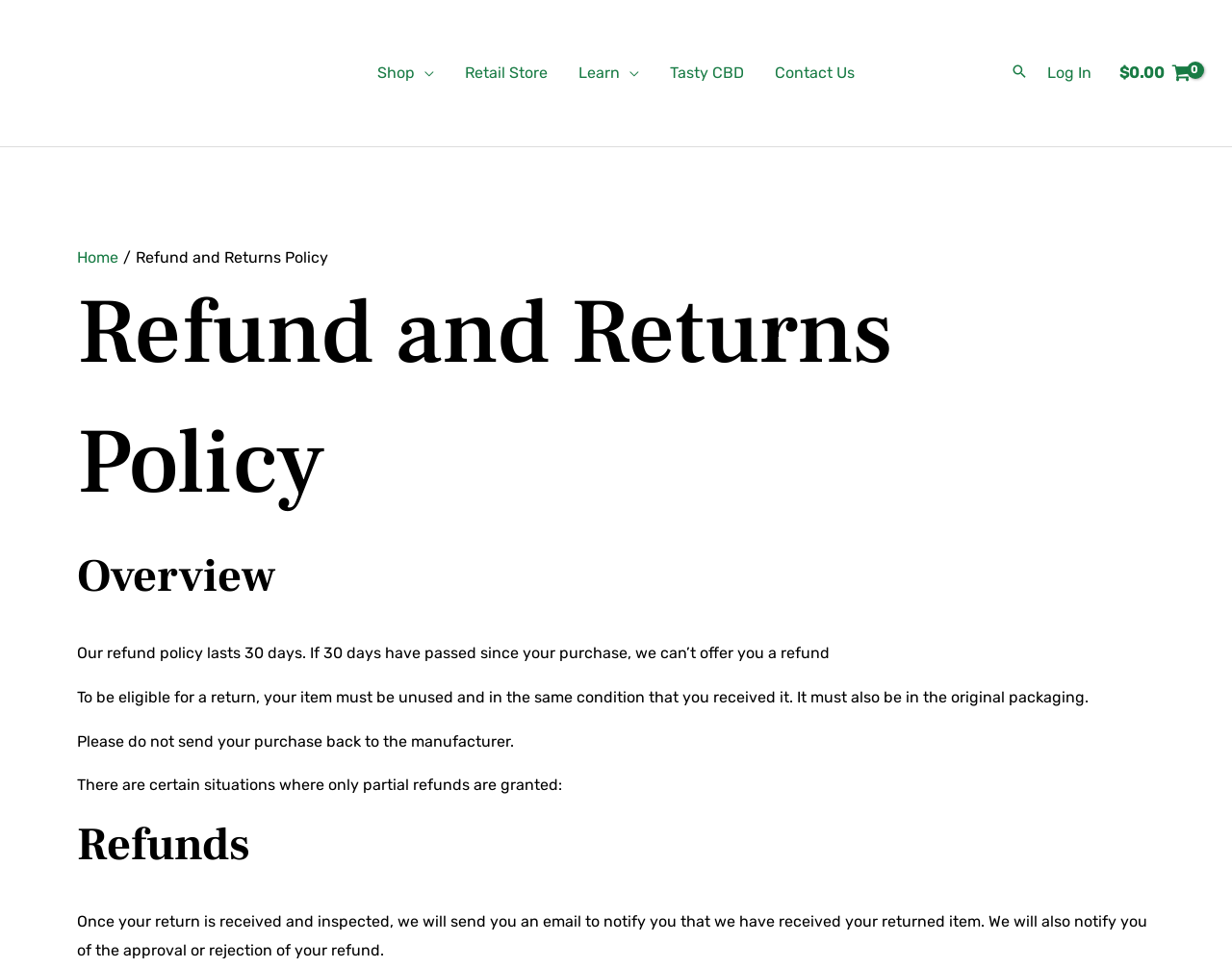What is the condition for an item to be eligible for a return?
From the image, respond using a single word or phrase.

Unused and in original packaging